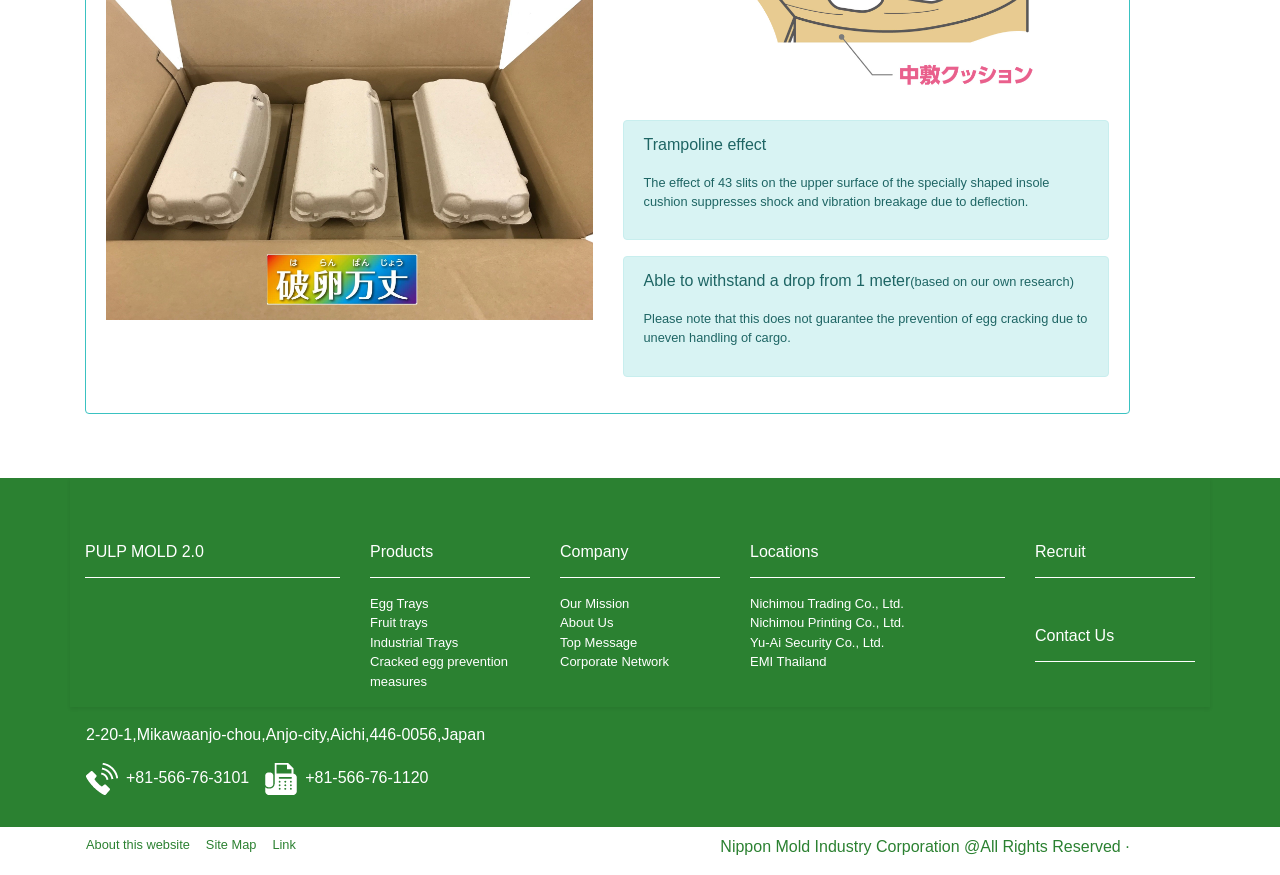Respond with a single word or phrase to the following question: What type of products are listed?

Trays and molds